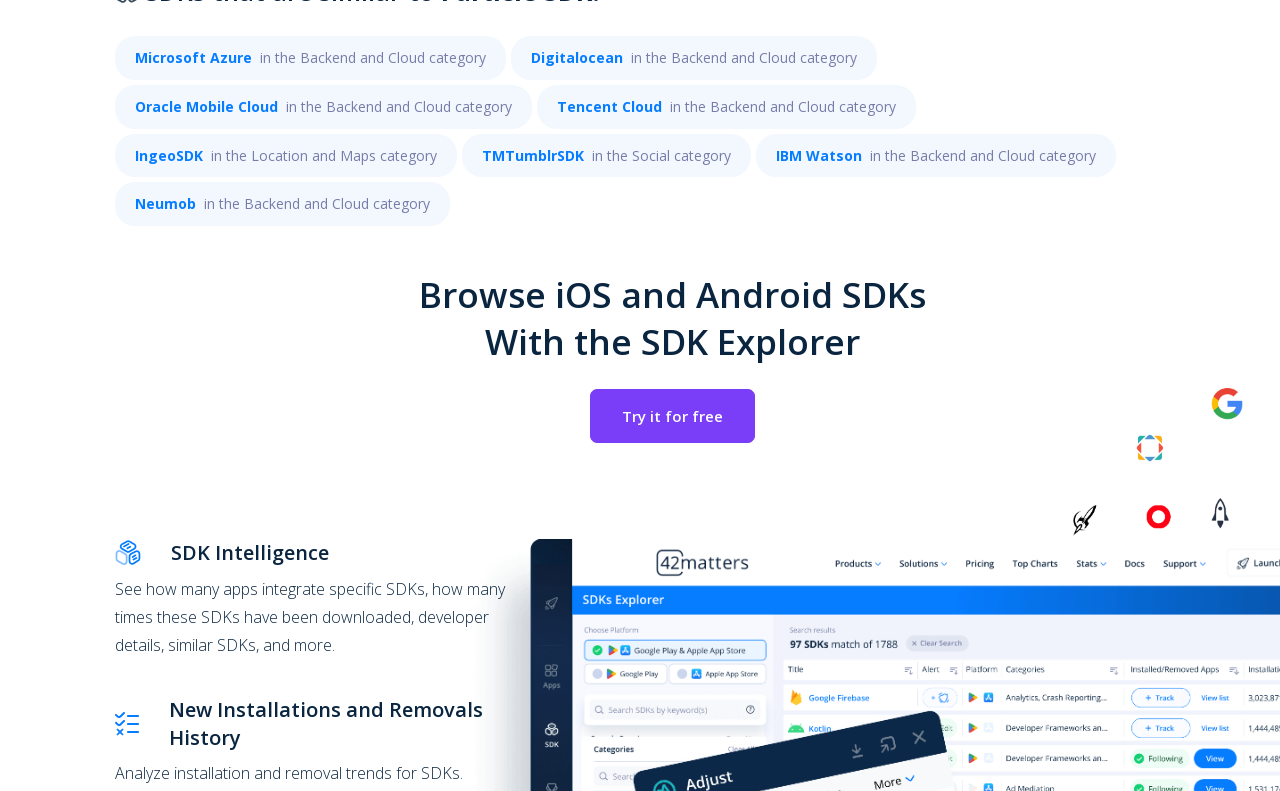Respond with a single word or phrase:
What information can be obtained from SDK Intelligence?

App integration, download count, developer details, similar SDKs